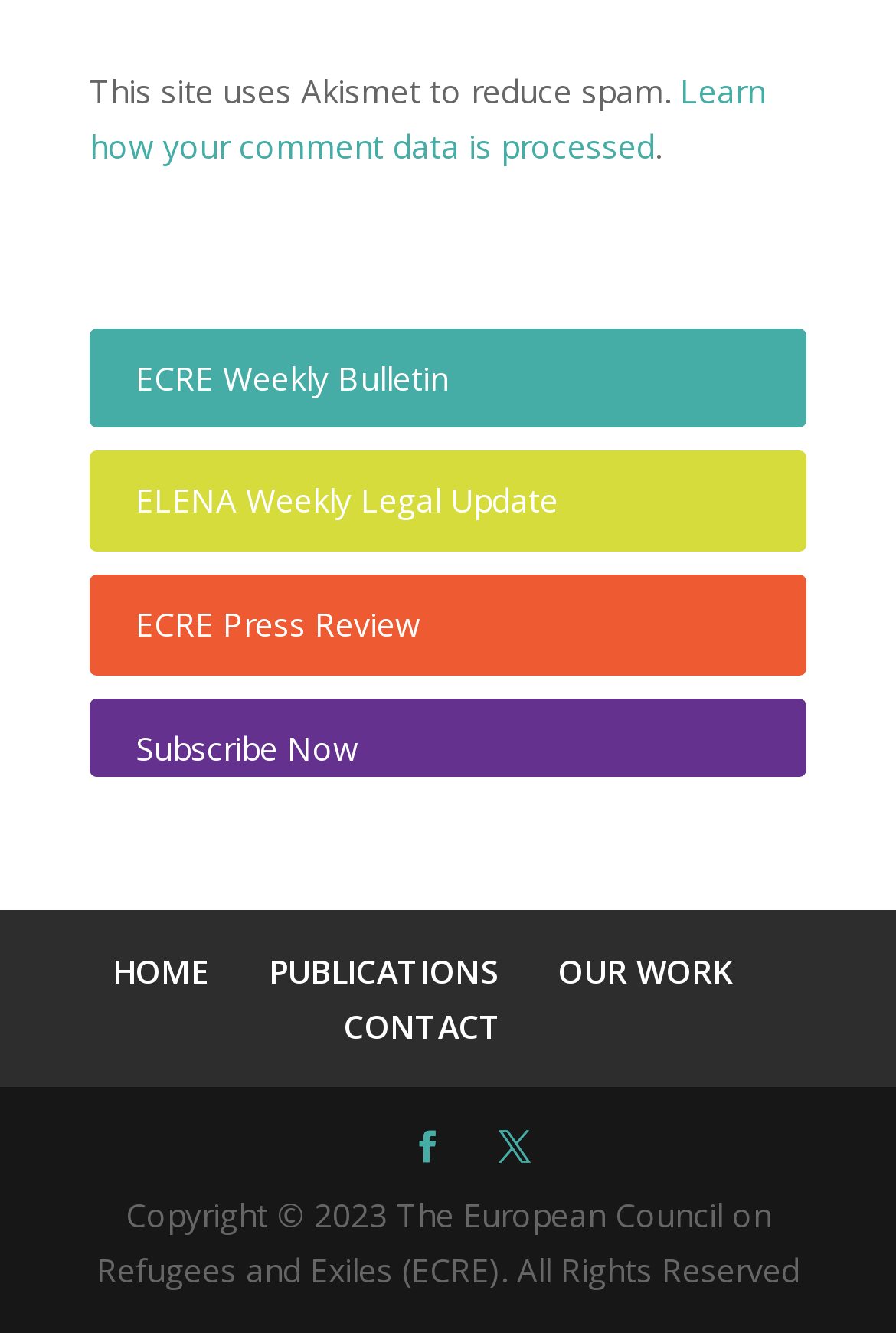Specify the bounding box coordinates (top-left x, top-left y, bottom-right x, bottom-right y) of the UI element in the screenshot that matches this description: X

[0.556, 0.842, 0.592, 0.883]